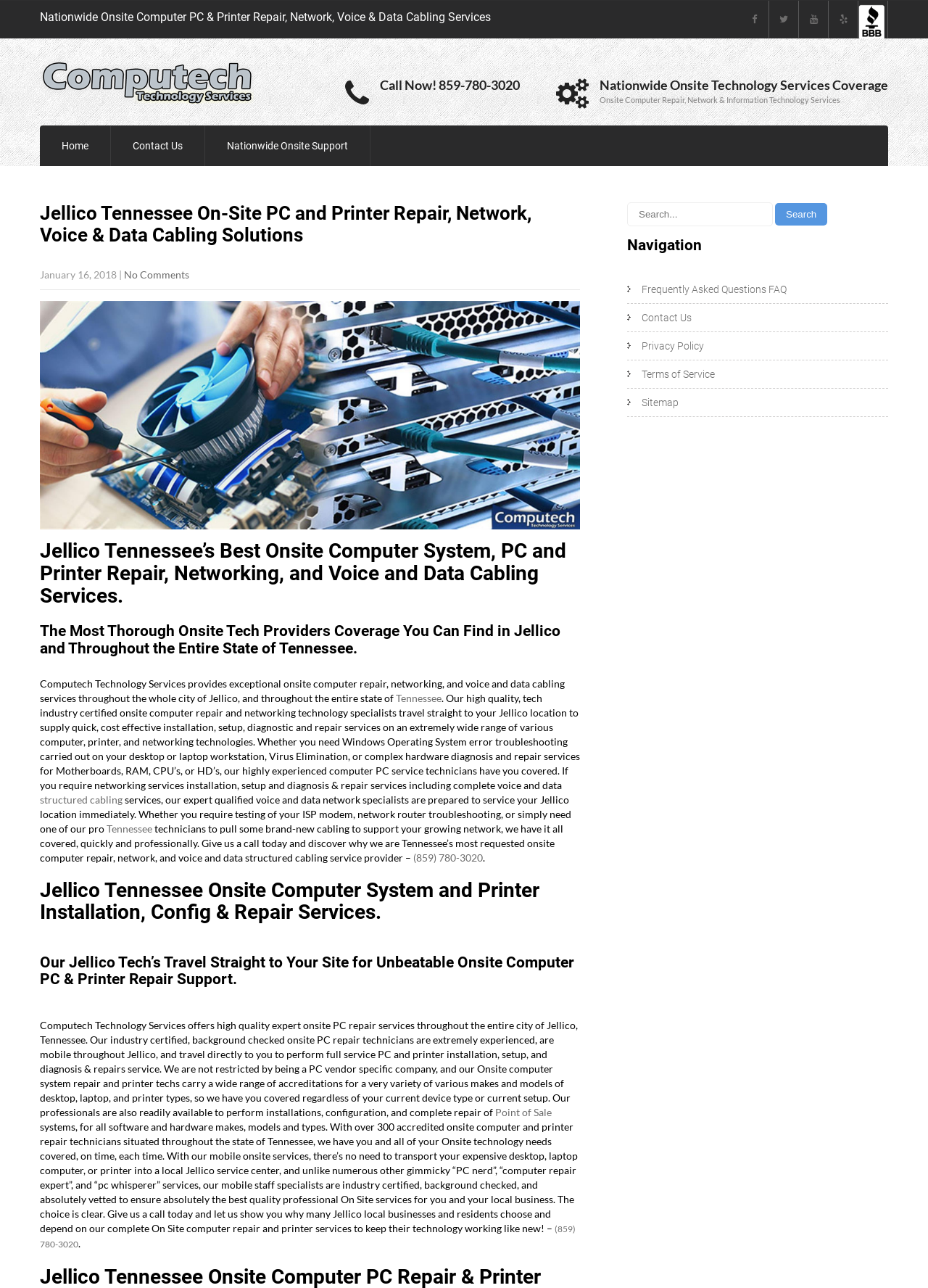Determine the bounding box coordinates of the UI element described below. Use the format (top-left x, top-left y, bottom-right x, bottom-right y) with floating point numbers between 0 and 1: Frequently Asked Questions FAQ

[0.676, 0.214, 0.848, 0.235]